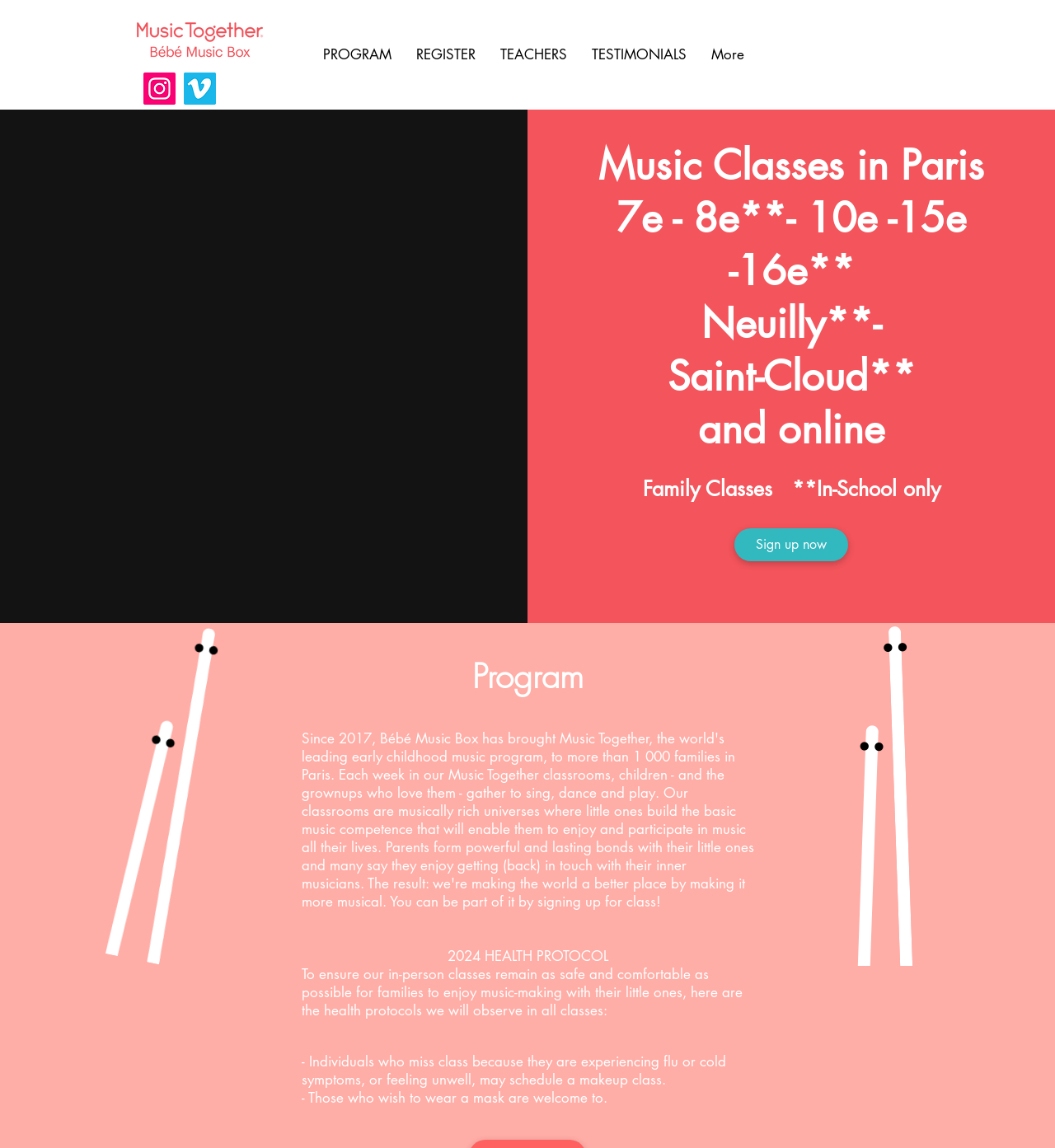Determine the bounding box coordinates for the region that must be clicked to execute the following instruction: "Contact us".

None